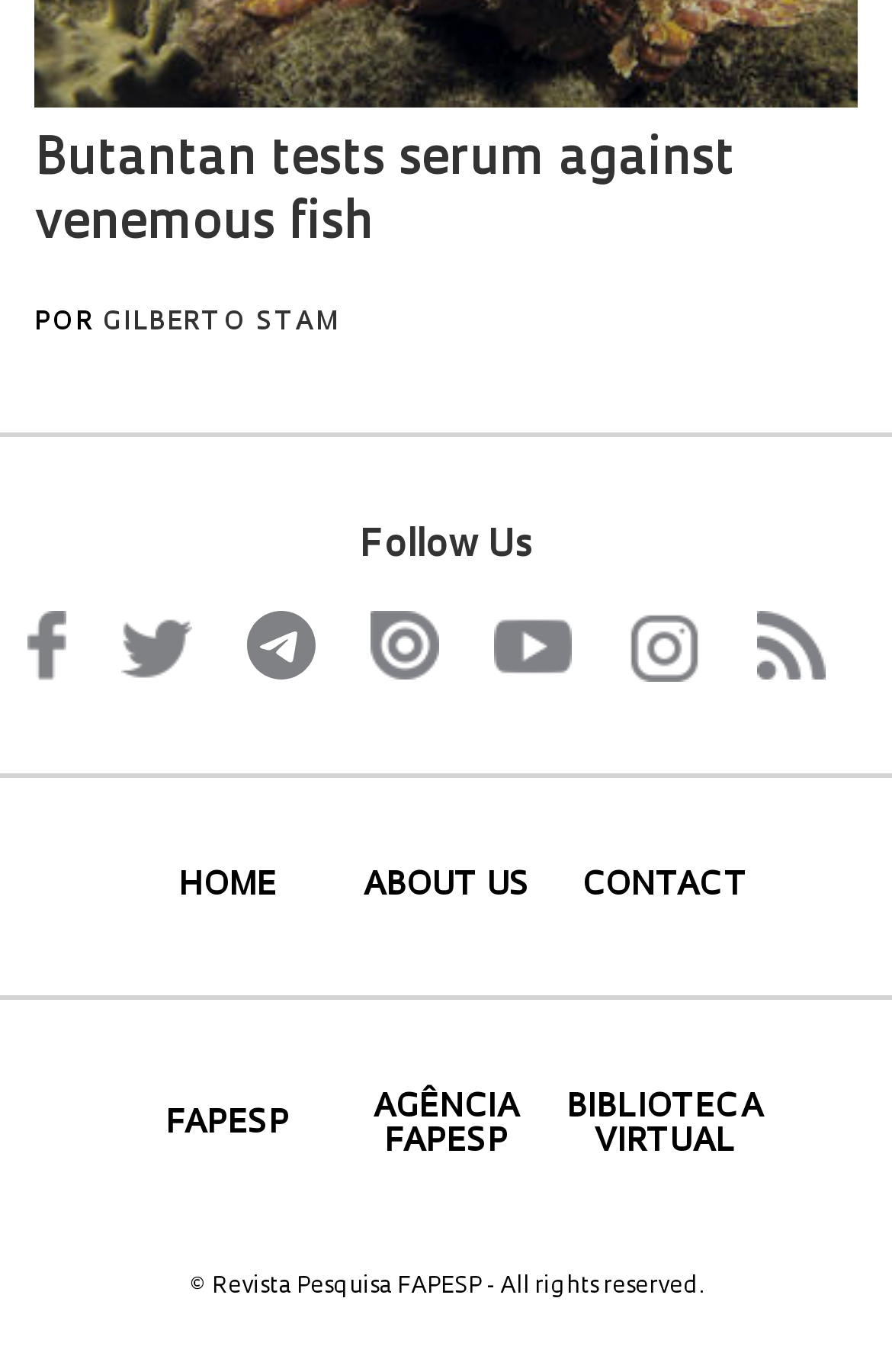Give a concise answer of one word or phrase to the question: 
What is the name of the publication?

Revista Pesquisa FAPESP